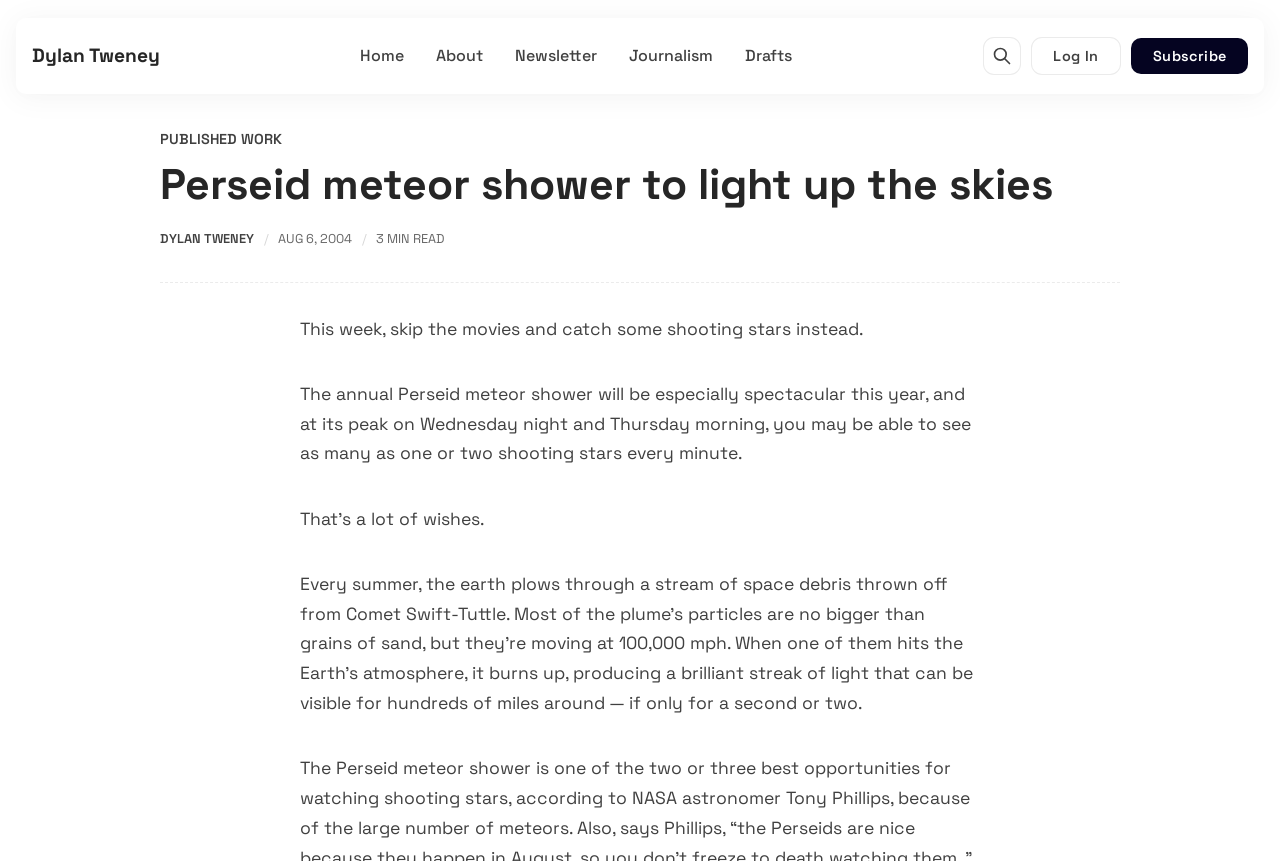Refer to the image and offer a detailed explanation in response to the question: Who is the author of this article?

The author's name is mentioned in the link 'Dylan Tweney' at the top of the page, and also in the link 'DYLAN TWENEY' below the title of the article.